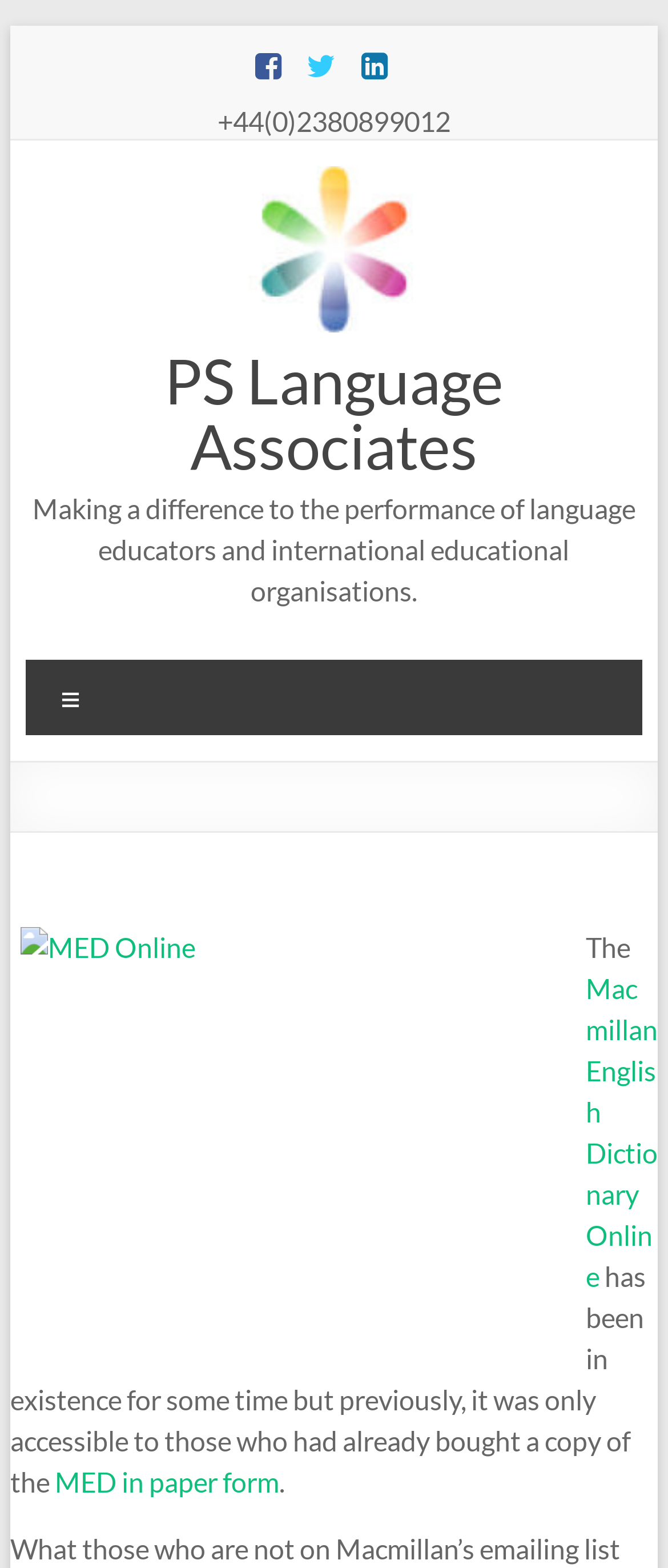Locate the bounding box of the UI element with the following description: "parent_node: Powered by Pressbooks title="Pressbooks"".

None